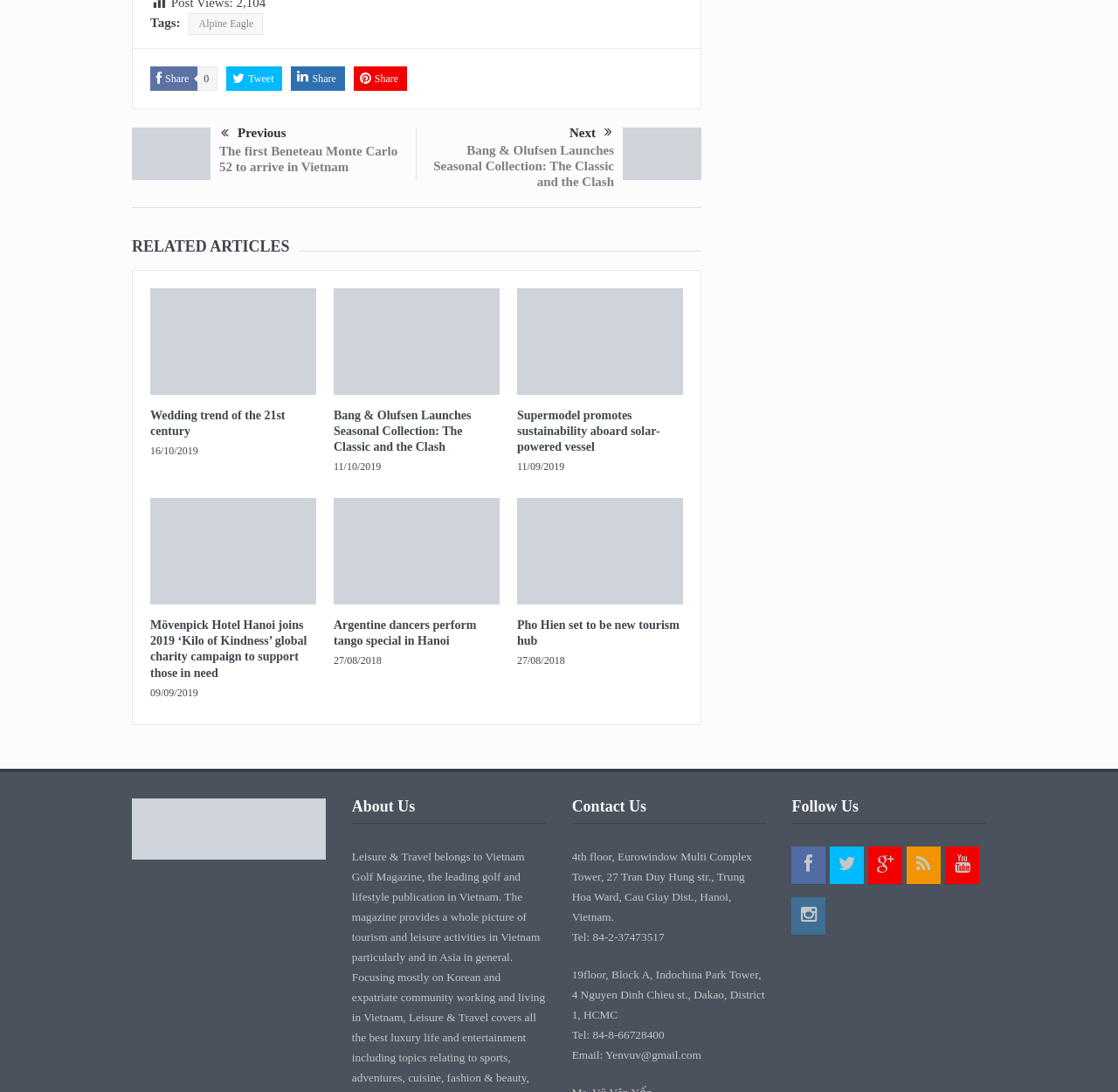How many related articles are there?
Using the image provided, answer with just one word or phrase.

8